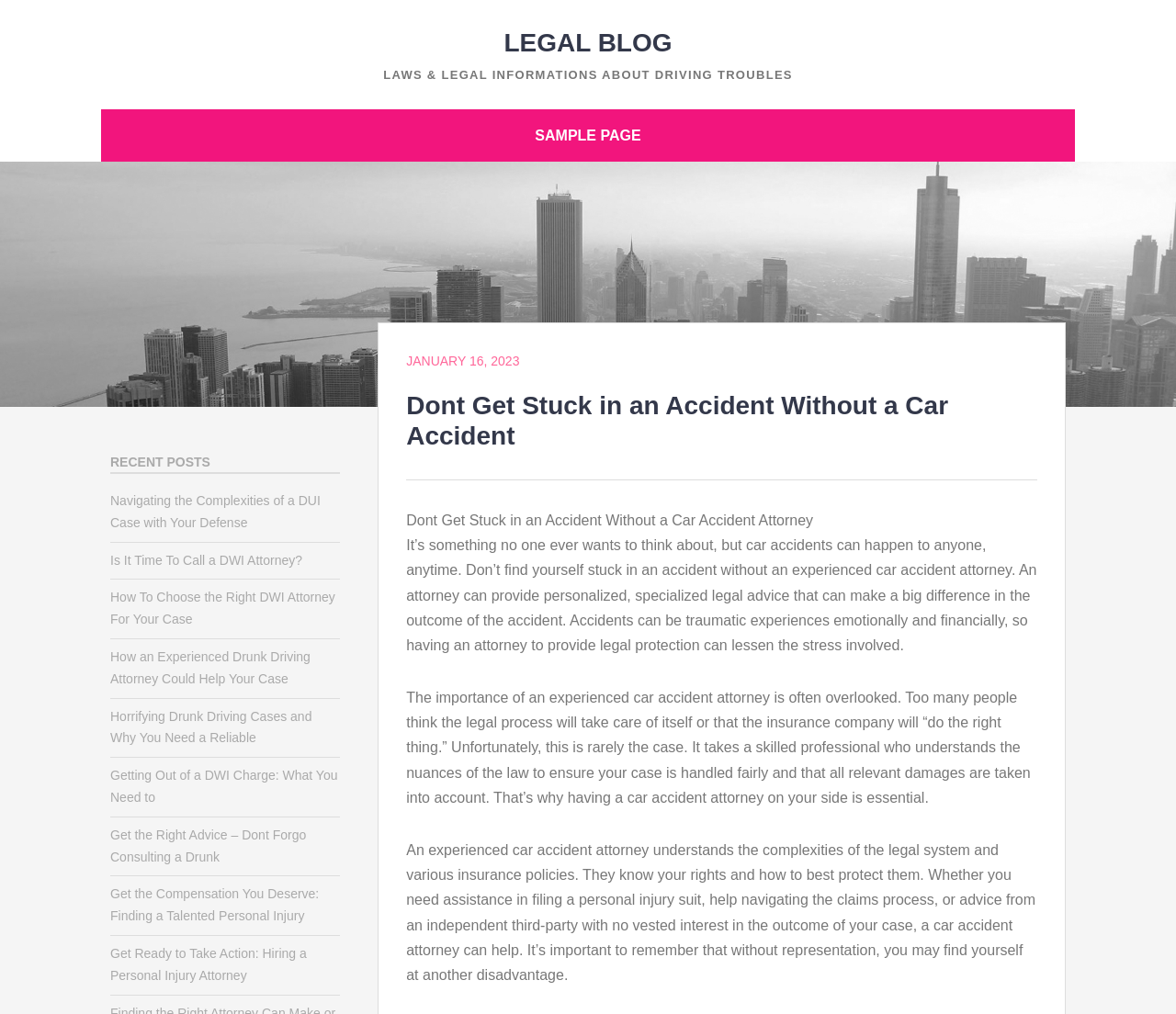What type of cases does the webpage discuss?
Answer the question with a thorough and detailed explanation.

The webpage mentions 'Navigating the Complexities of a DUI Case with Your Defense' and 'Get the Compensation You Deserve: Finding a Talented Personal Injury' in the 'RECENT POSTS' section, indicating that the webpage discusses DWI (Driving While Intoxicated) and Personal Injury cases.